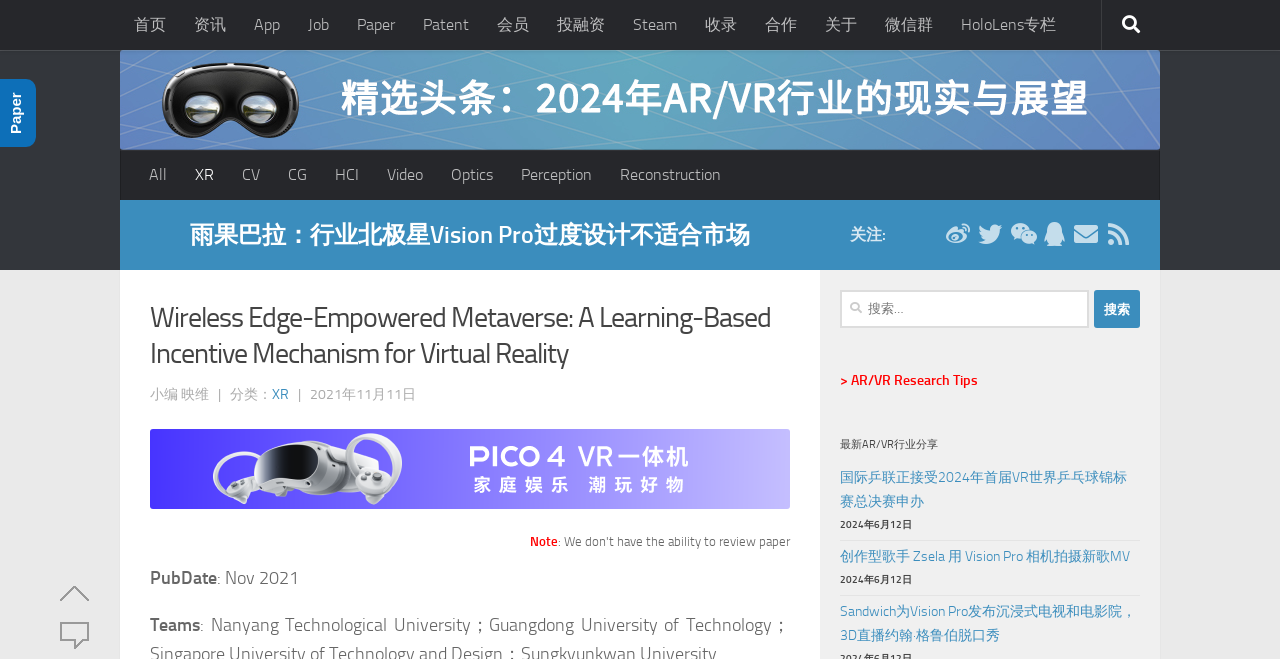Identify the bounding box coordinates necessary to click and complete the given instruction: "search for something".

[0.656, 0.44, 0.891, 0.498]